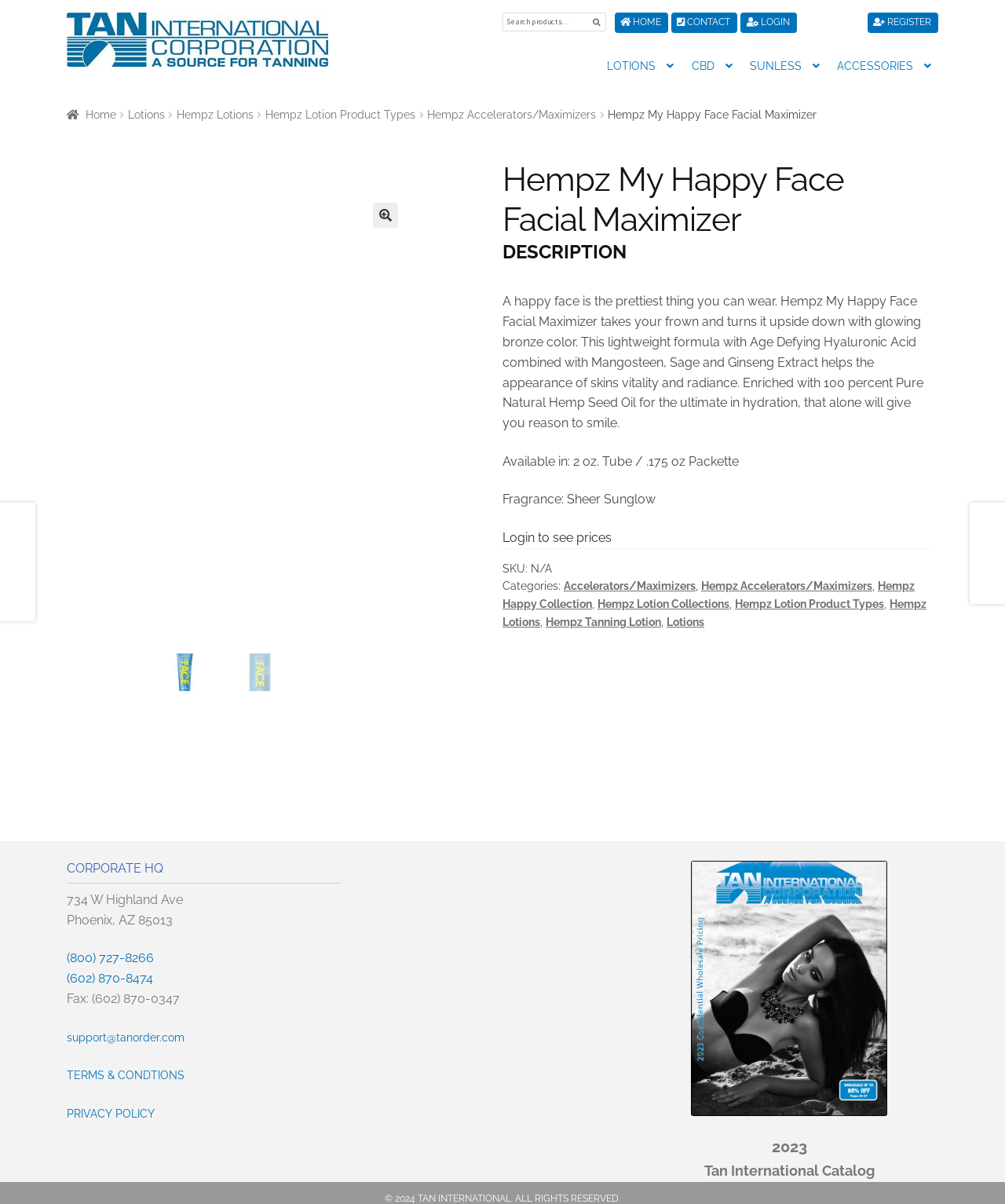Determine the bounding box coordinates for the region that must be clicked to execute the following instruction: "Search for products".

[0.5, 0.01, 0.603, 0.026]